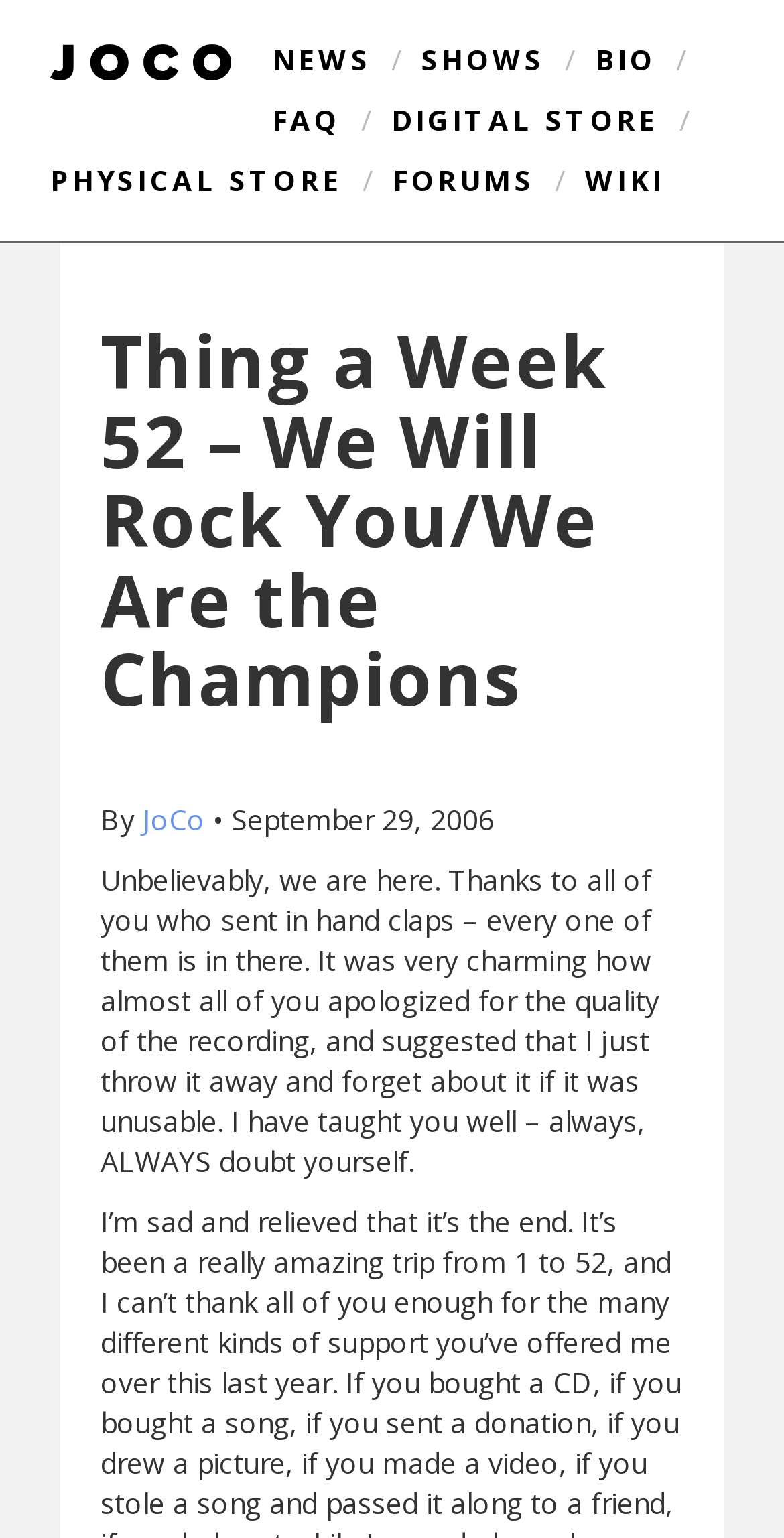What is the name of the artist?
Using the image as a reference, answer the question with a short word or phrase.

JoCo